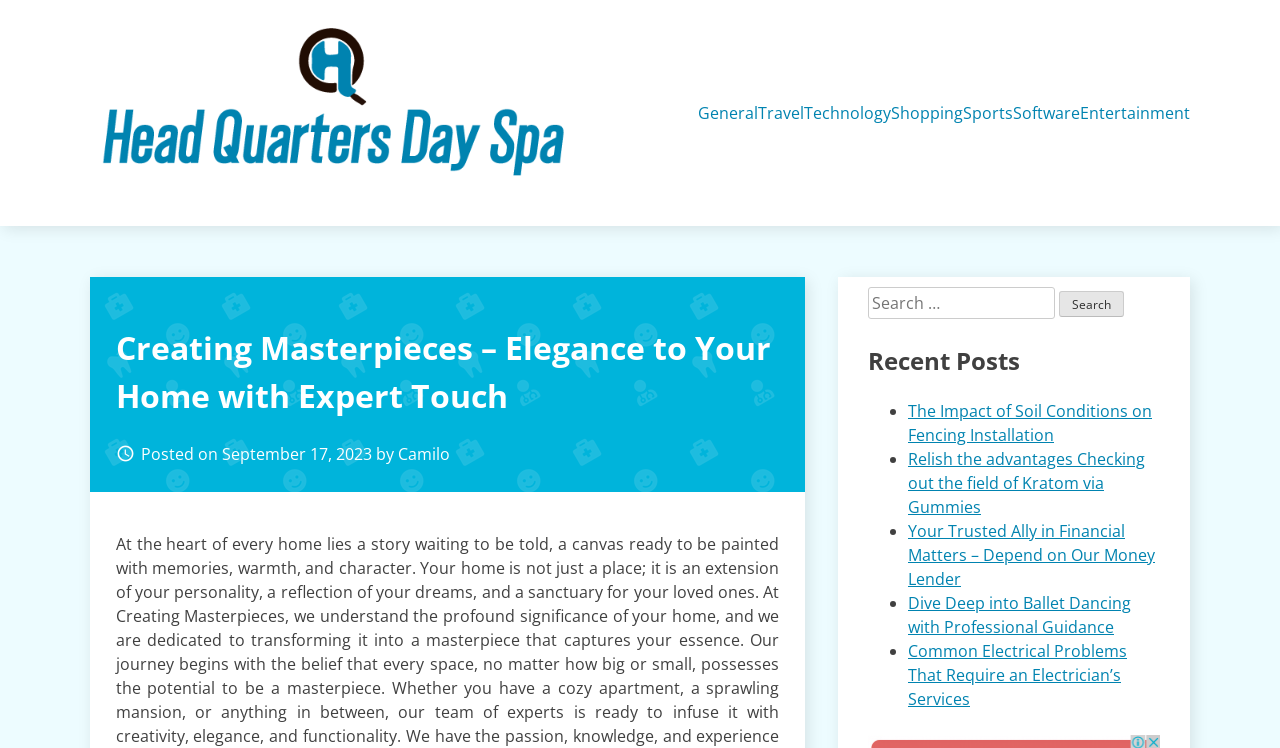Determine the bounding box coordinates of the region that needs to be clicked to achieve the task: "Search for something".

[0.678, 0.384, 0.906, 0.427]